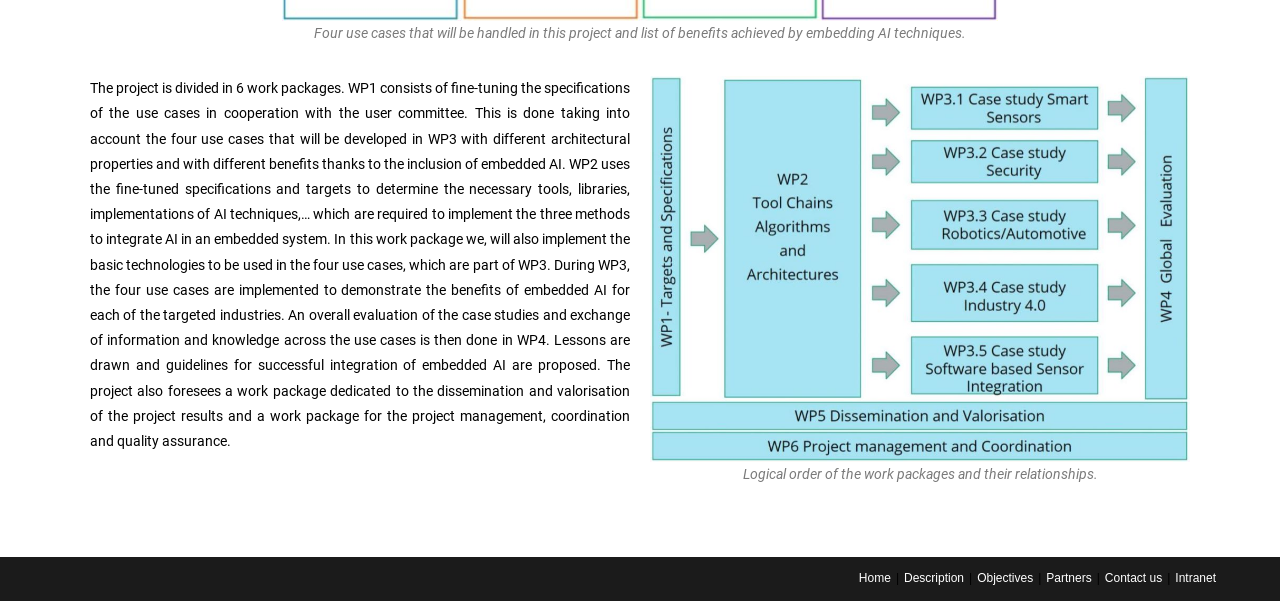What is the purpose of WP4?
Use the image to give a comprehensive and detailed response to the question.

Based on the text, WP4 involves an overall evaluation of the case studies and exchange of information and knowledge across the use cases.